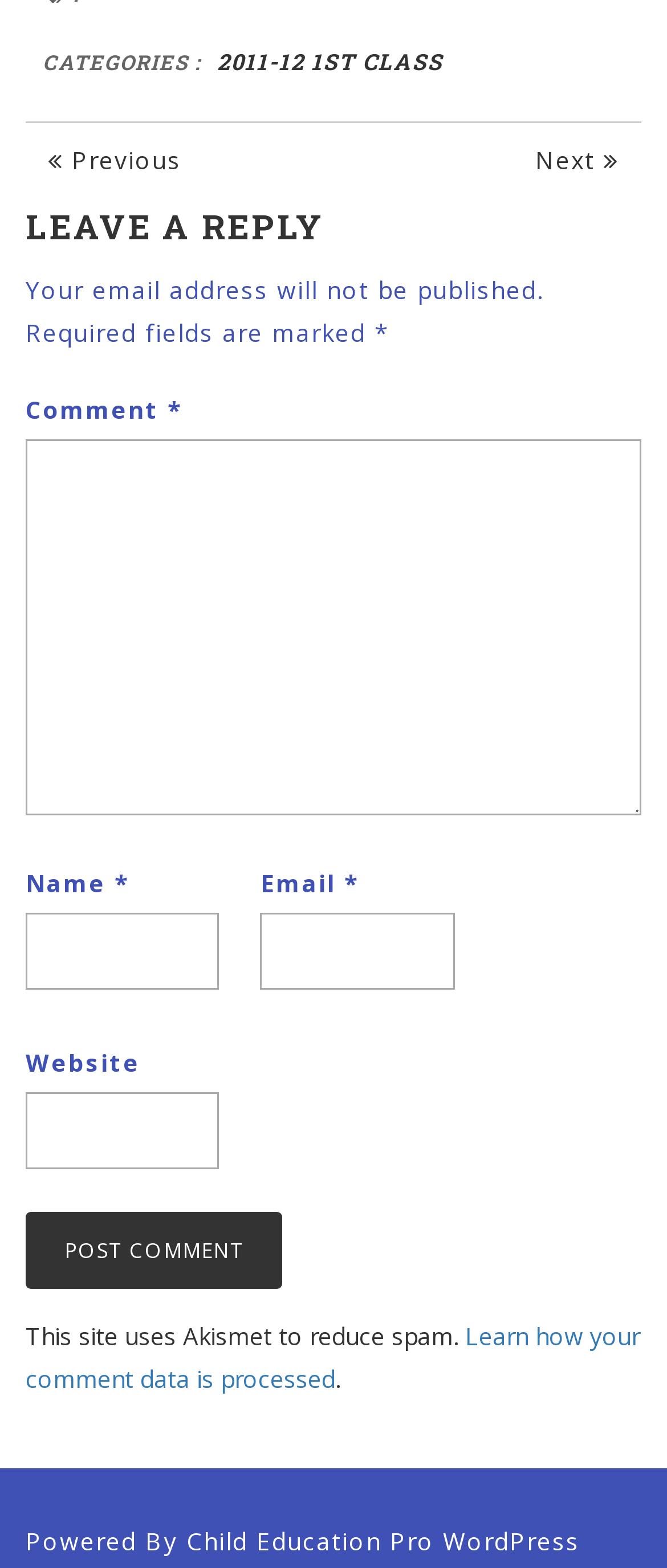For the element described, predict the bounding box coordinates as (top-left x, top-left y, bottom-right x, bottom-right y). All values should be between 0 and 1. Element description: parent_node: Email * aria-describedby="email-notes" name="email"

[0.391, 0.582, 0.681, 0.631]